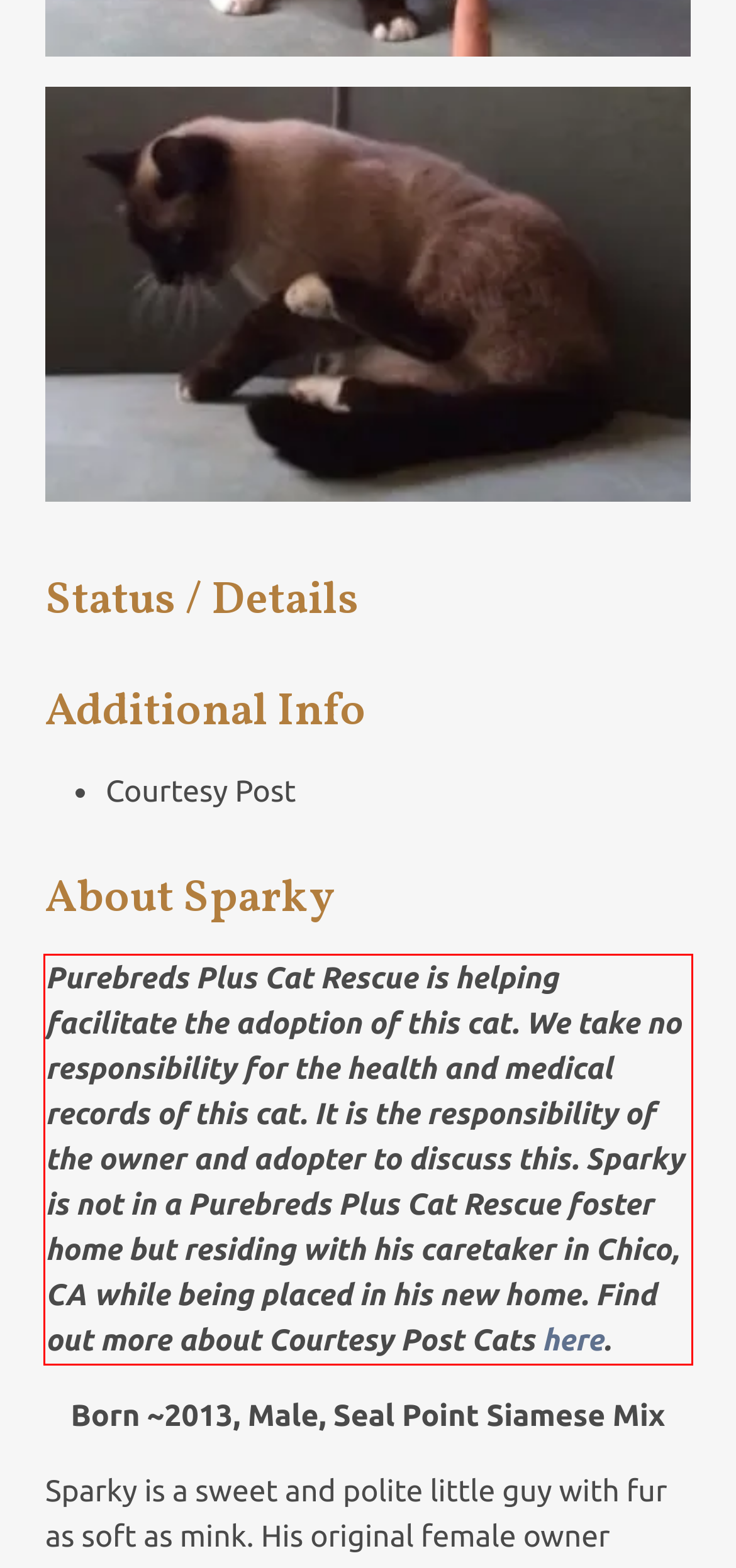Please examine the screenshot of the webpage and read the text present within the red rectangle bounding box.

Purebreds Plus Cat Rescue is helping facilitate the adoption of this cat. We take no responsibility for the health and medical records of this cat. It is the responsibility of the owner and adopter to discuss this. Sparky is not in a Purebreds Plus Cat Rescue foster home but residing with his caretaker in Chico, CA while being placed in his new home. Find out more about Courtesy Post Cats here.